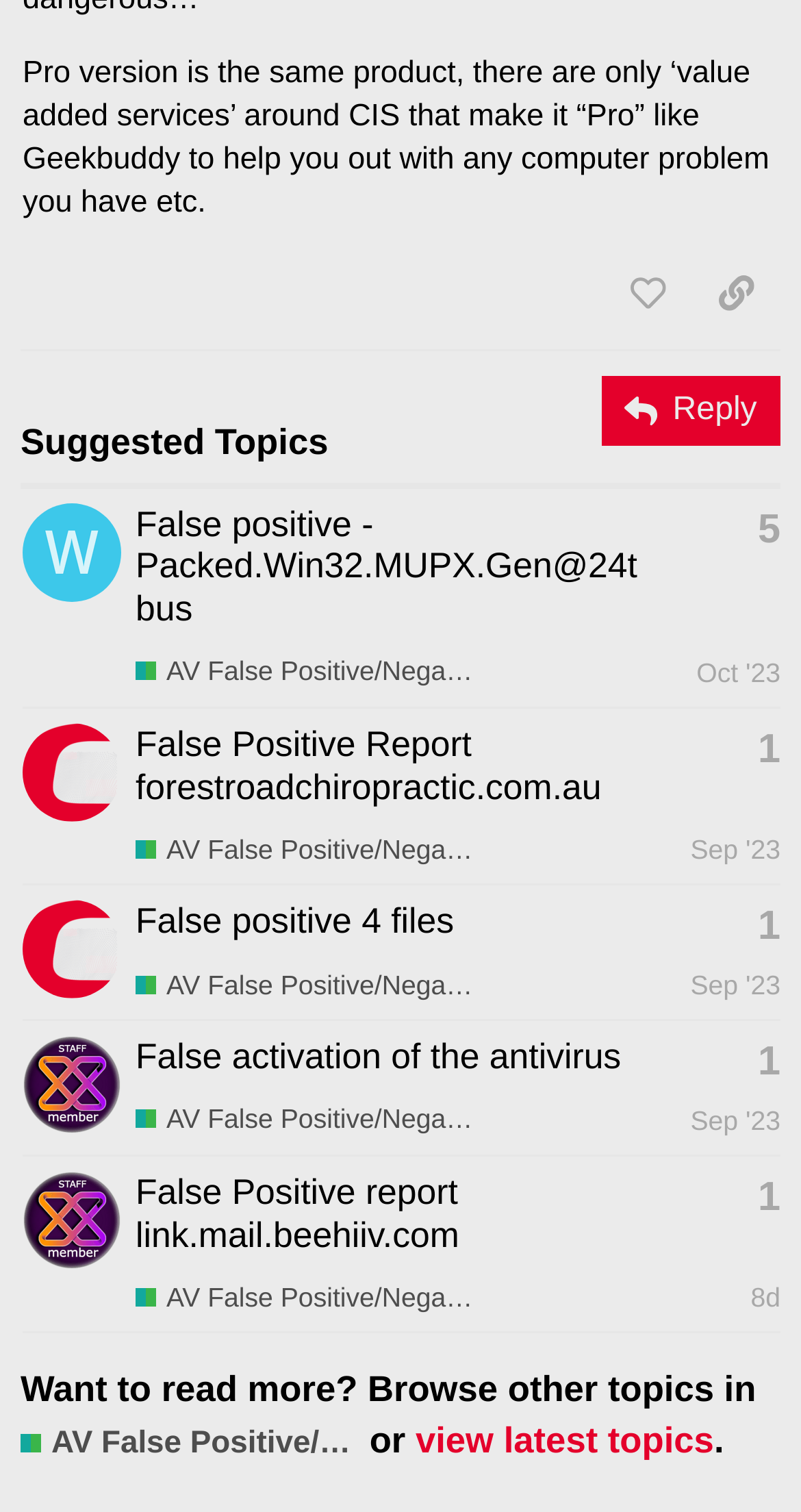Identify and provide the bounding box coordinates of the UI element described: "view latest topics". The coordinates should be formatted as [left, top, right, bottom], with each number being a float between 0 and 1.

[0.519, 0.939, 0.891, 0.966]